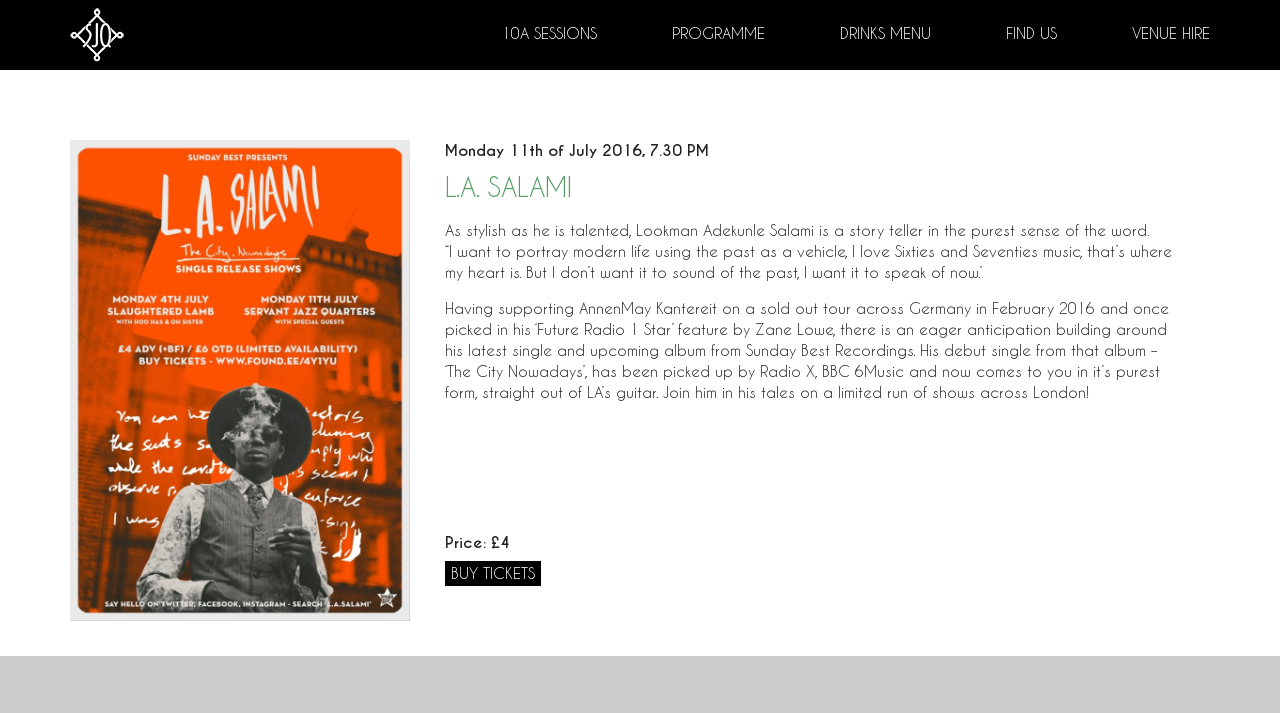With reference to the screenshot, provide a detailed response to the question below:
What is the name of the storyteller?

I found the answer by looking at the text in the LayoutTableCell element, which describes the storyteller as 'L.A. SALAMI'.